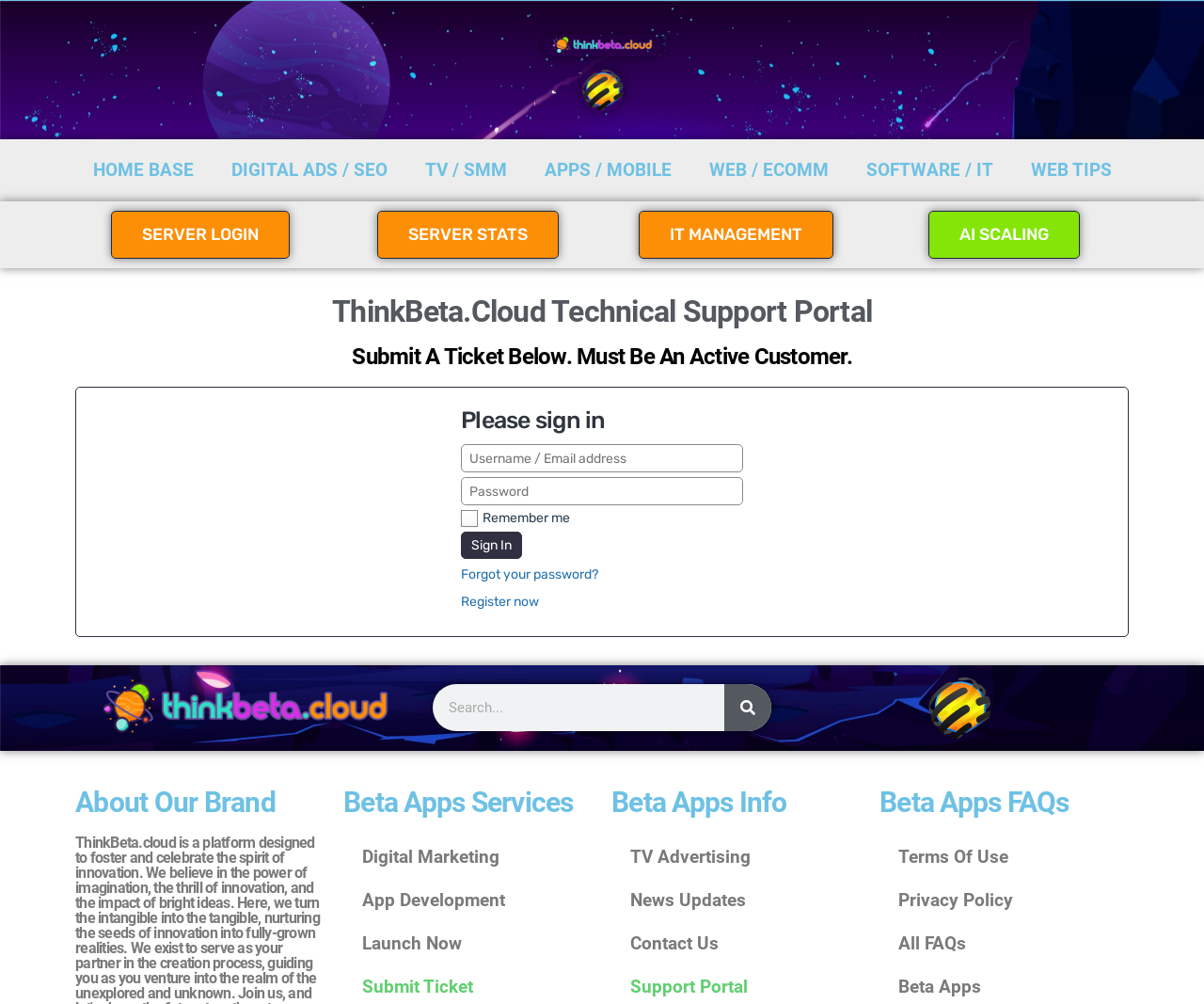Please locate the bounding box coordinates of the region I need to click to follow this instruction: "Submit a ticket".

[0.062, 0.344, 0.938, 0.367]